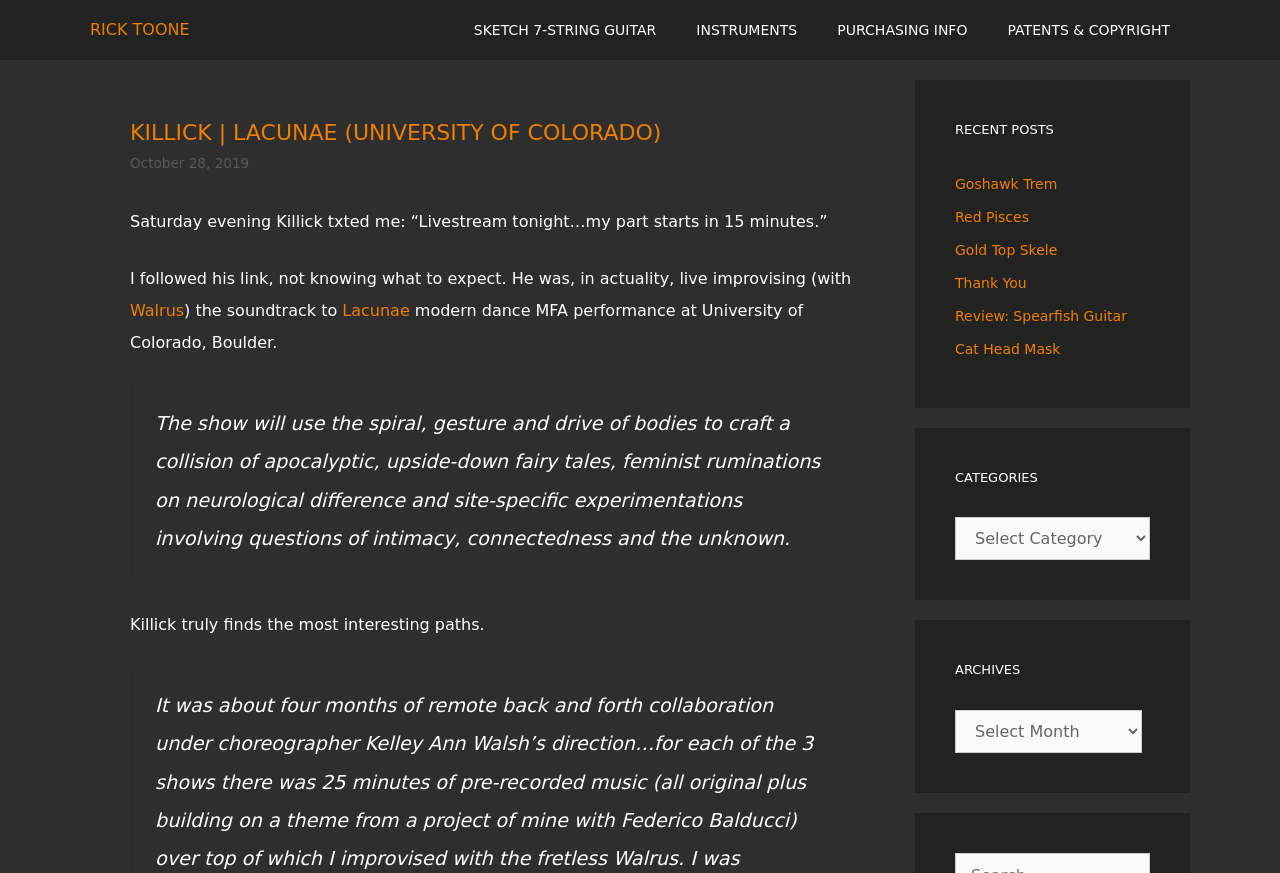What is the name of the instrument mentioned in the webpage?
Please use the image to provide an in-depth answer to the question.

The instrument '7-string guitar' is mentioned in the navigation bar as a link, specifically as 'SKETCH 7-STRING GUITAR'. This suggests that the webpage is related to this instrument.